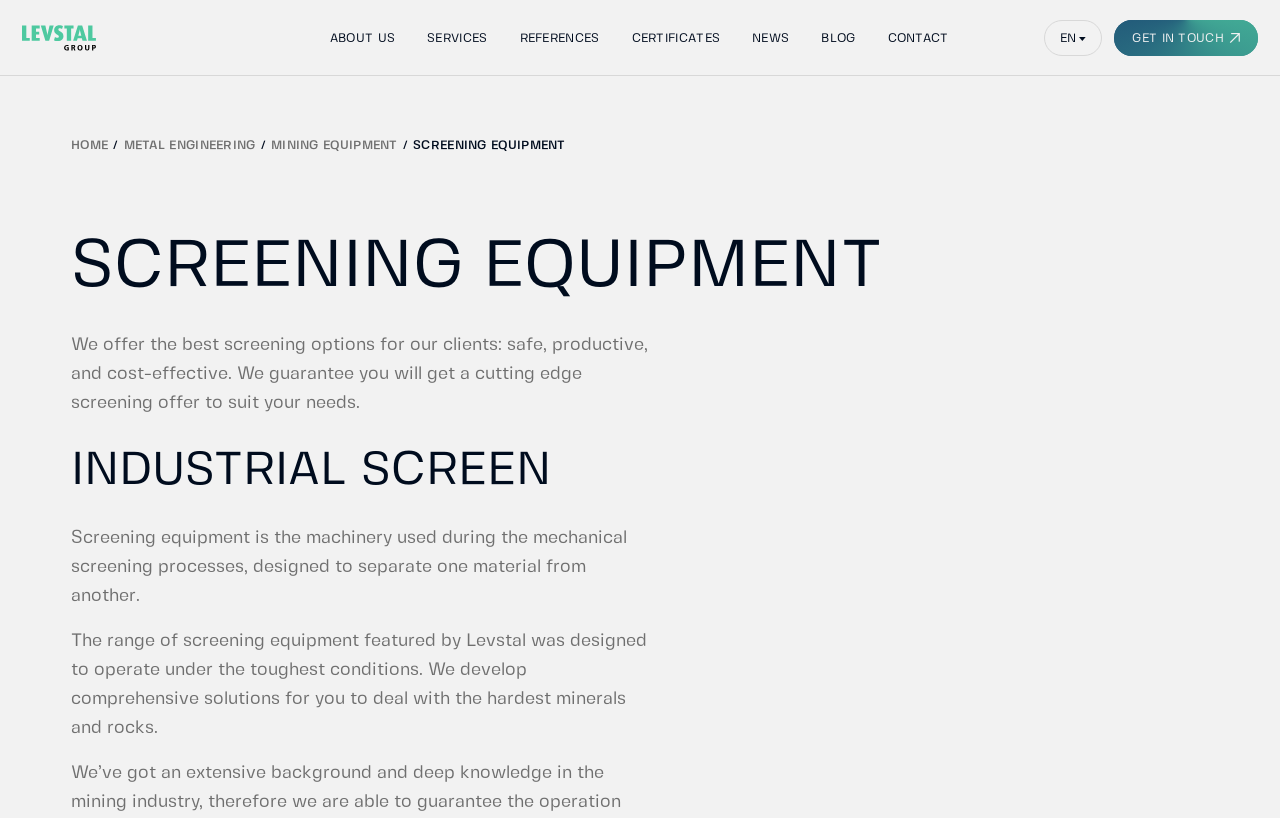Please identify the bounding box coordinates of the element I should click to complete this instruction: 'Click the ABOUT US link'. The coordinates should be given as four float numbers between 0 and 1, like this: [left, top, right, bottom].

[0.247, 0.024, 0.32, 0.068]